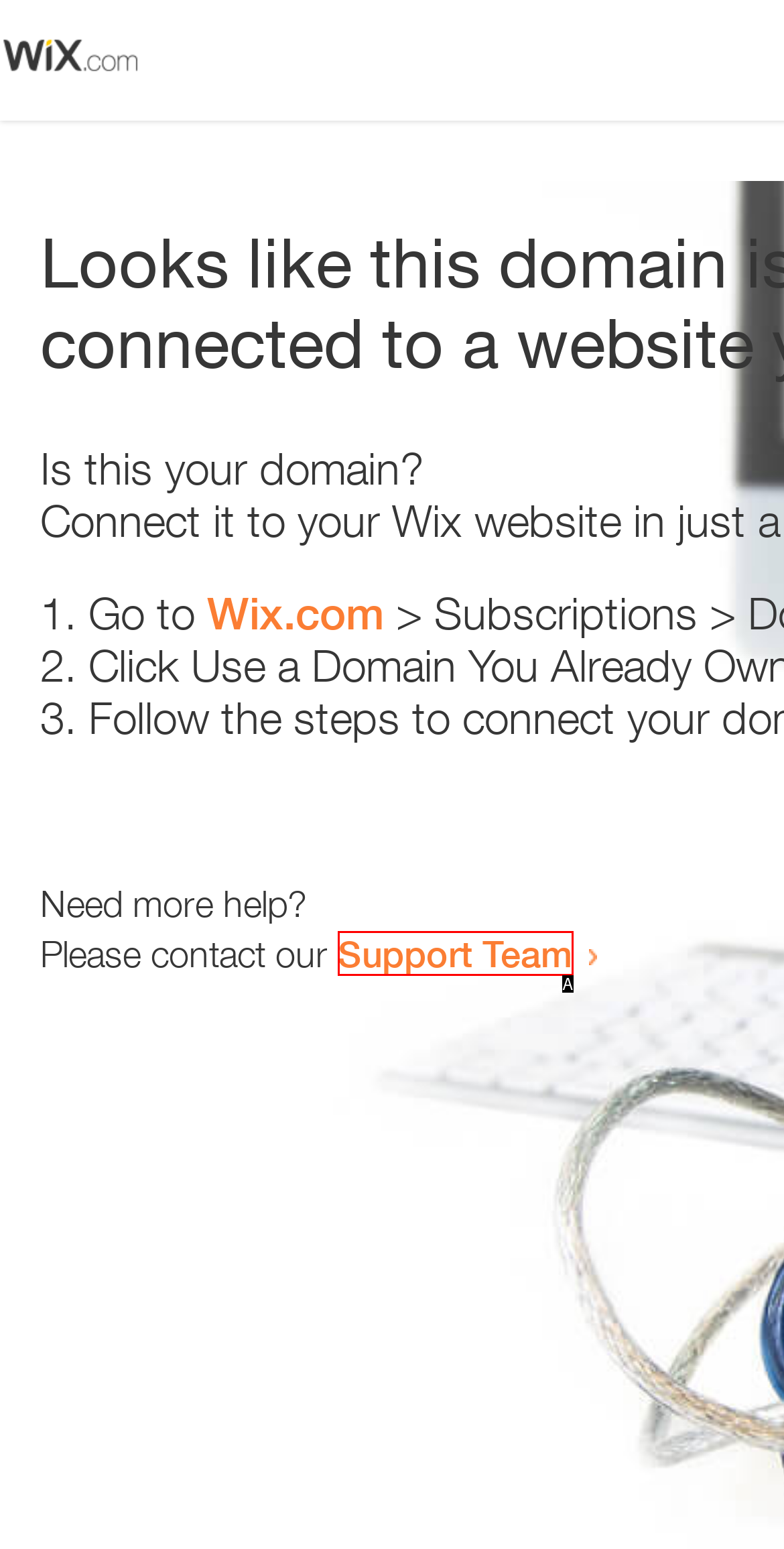Which UI element matches this description: Support Team?
Reply with the letter of the correct option directly.

A